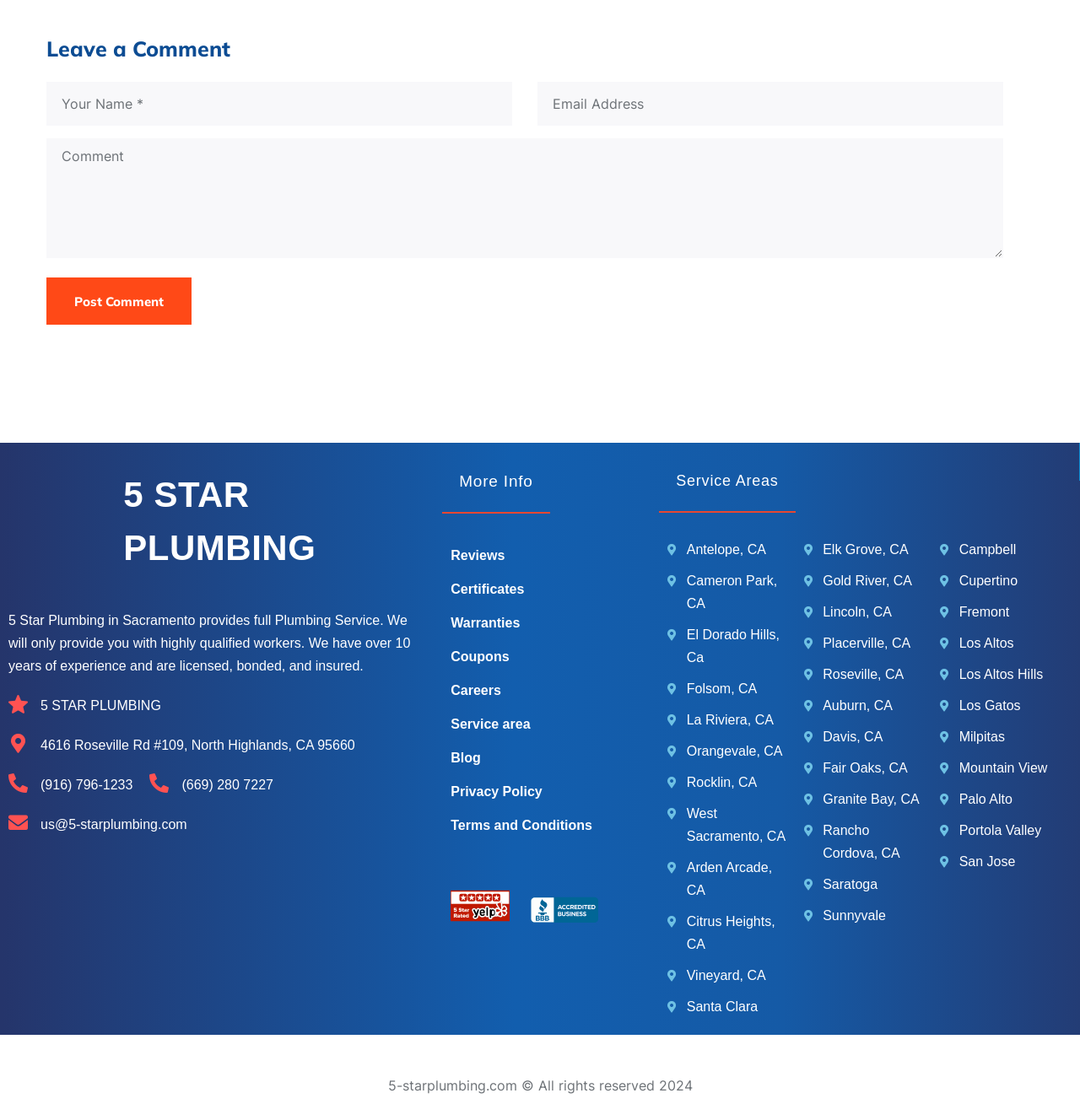Determine the bounding box coordinates (top-left x, top-left y, bottom-right x, bottom-right y) of the UI element described in the following text: Davis, CA

[0.744, 0.647, 0.855, 0.668]